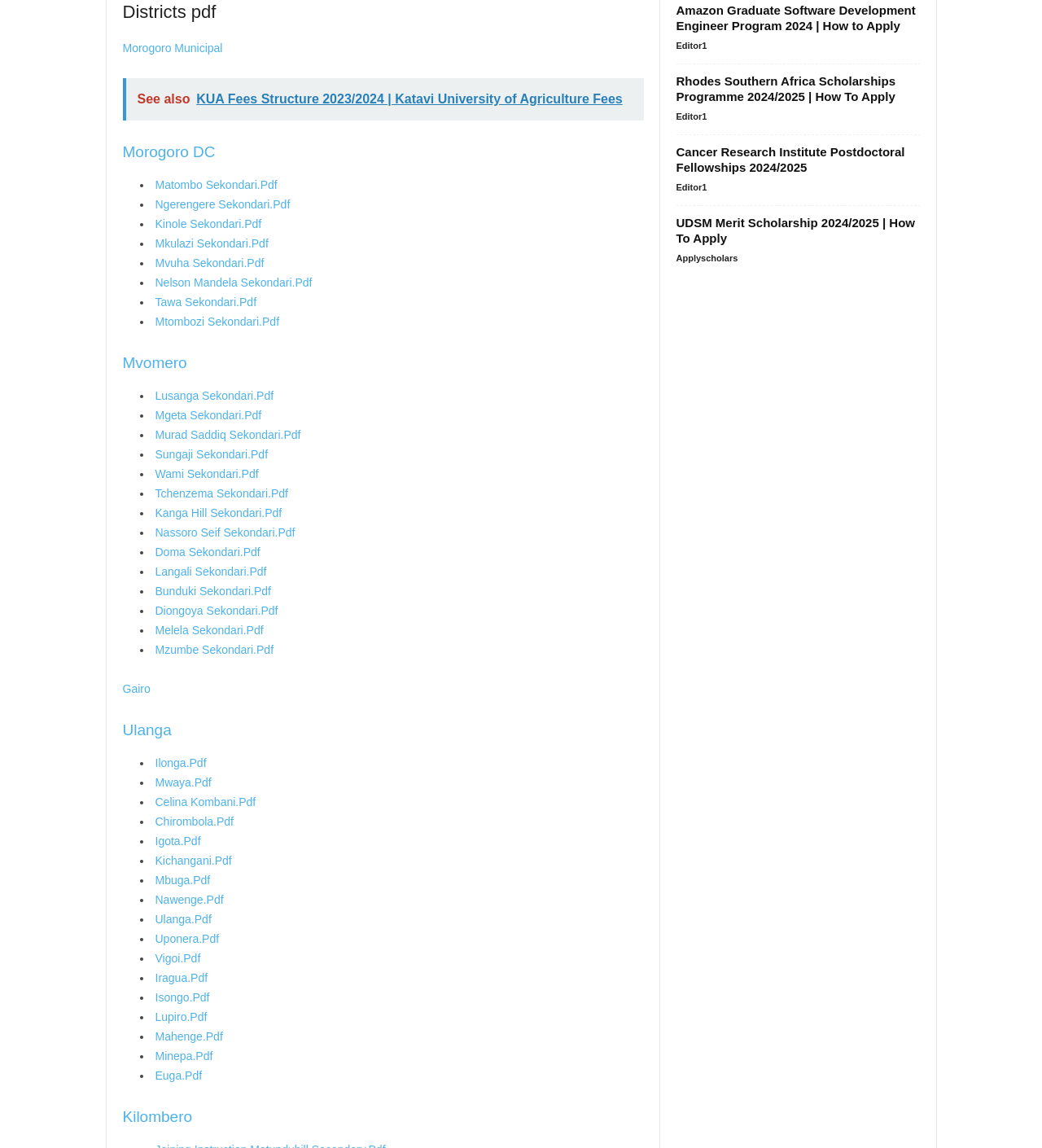Provide the bounding box coordinates of the HTML element described as: "Bunduki Sekondari.Pdf". The bounding box coordinates should be four float numbers between 0 and 1, i.e., [left, top, right, bottom].

[0.149, 0.509, 0.26, 0.52]